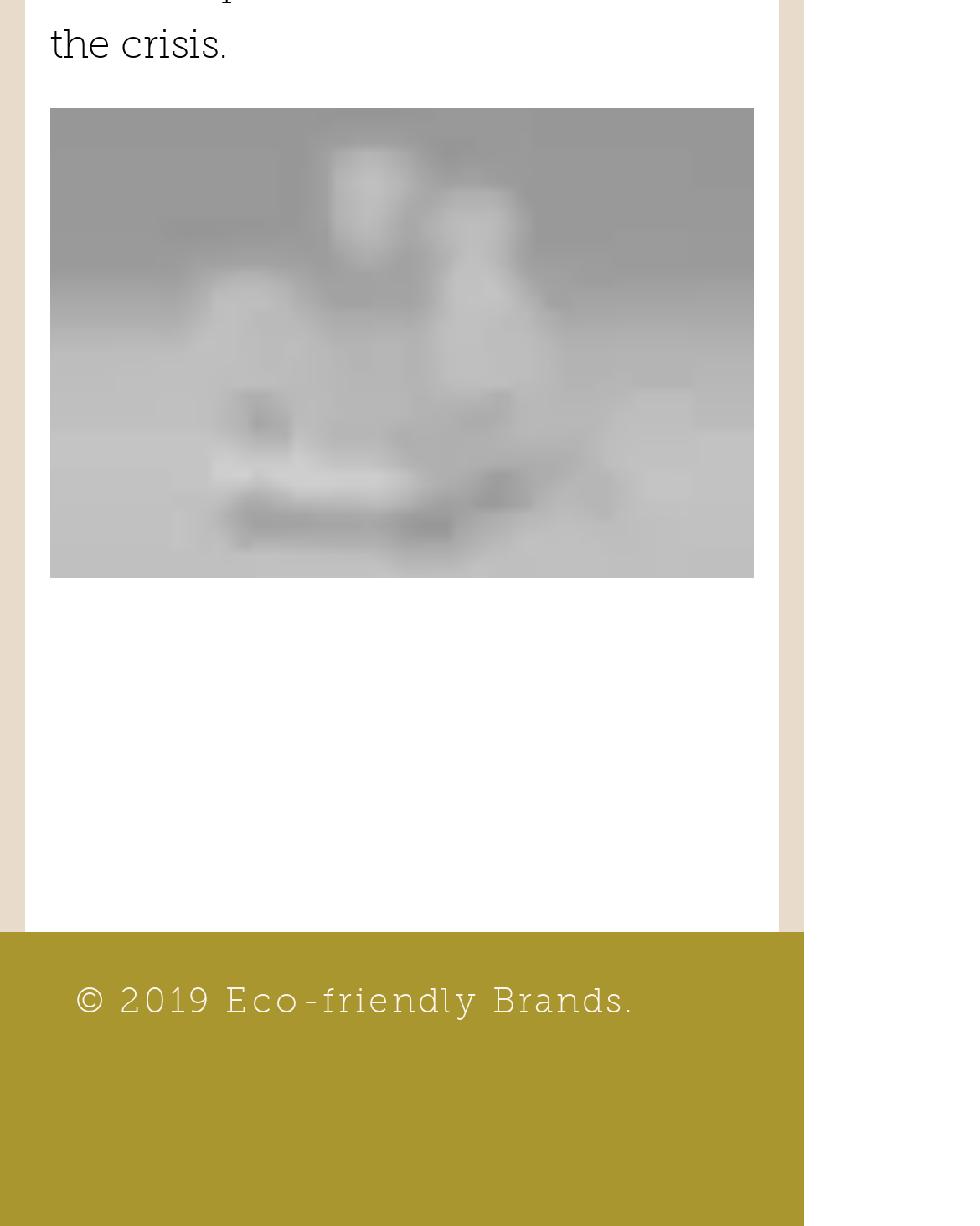Calculate the bounding box coordinates of the UI element given the description: "aria-label="Mingfai Facebook Page"".

[0.29, 0.86, 0.354, 0.911]